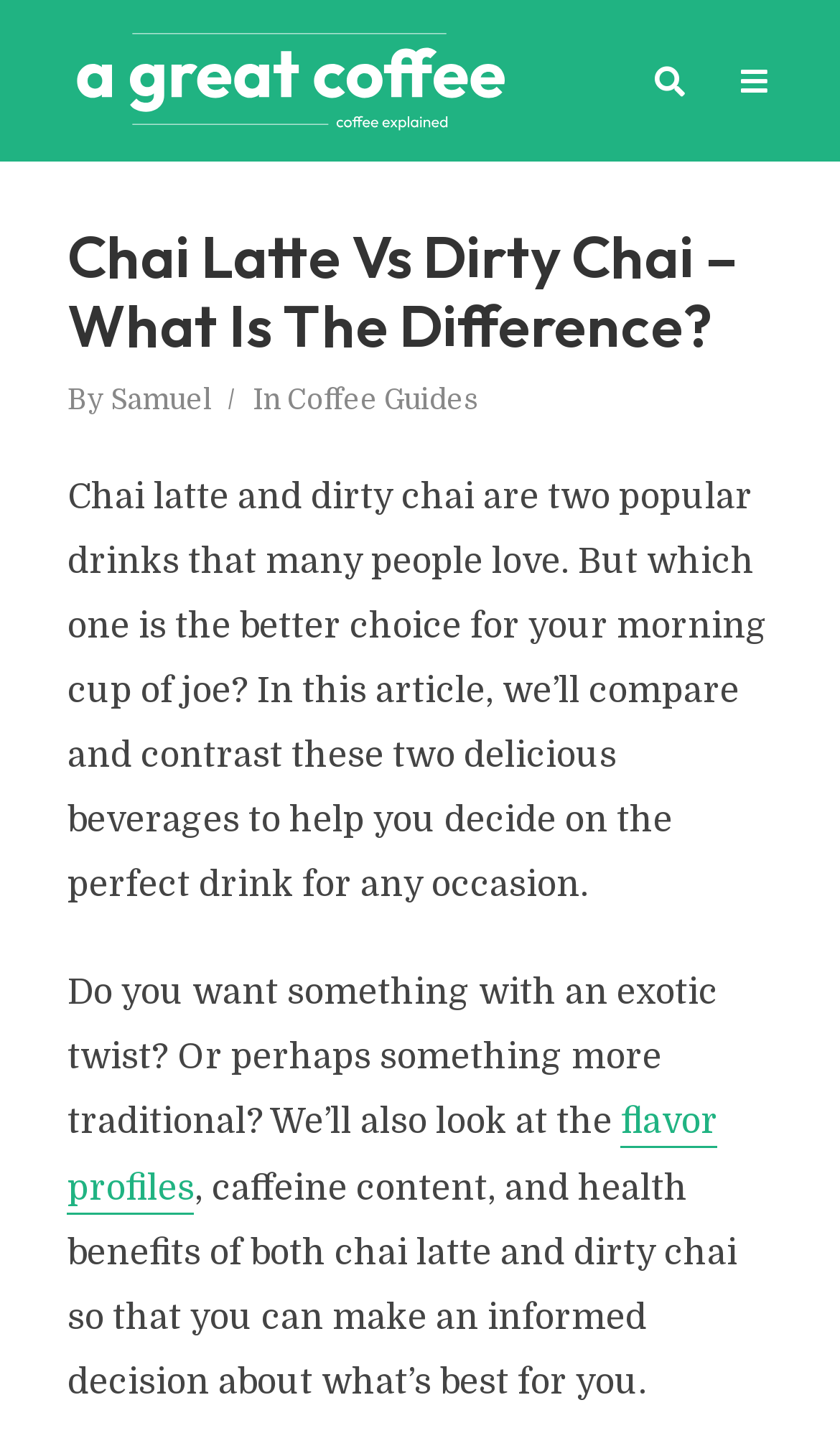Please specify the bounding box coordinates in the format (top-left x, top-left y, bottom-right x, bottom-right y), with all values as floating point numbers between 0 and 1. Identify the bounding box of the UI element described by: flavor profiles

[0.08, 0.761, 0.854, 0.837]